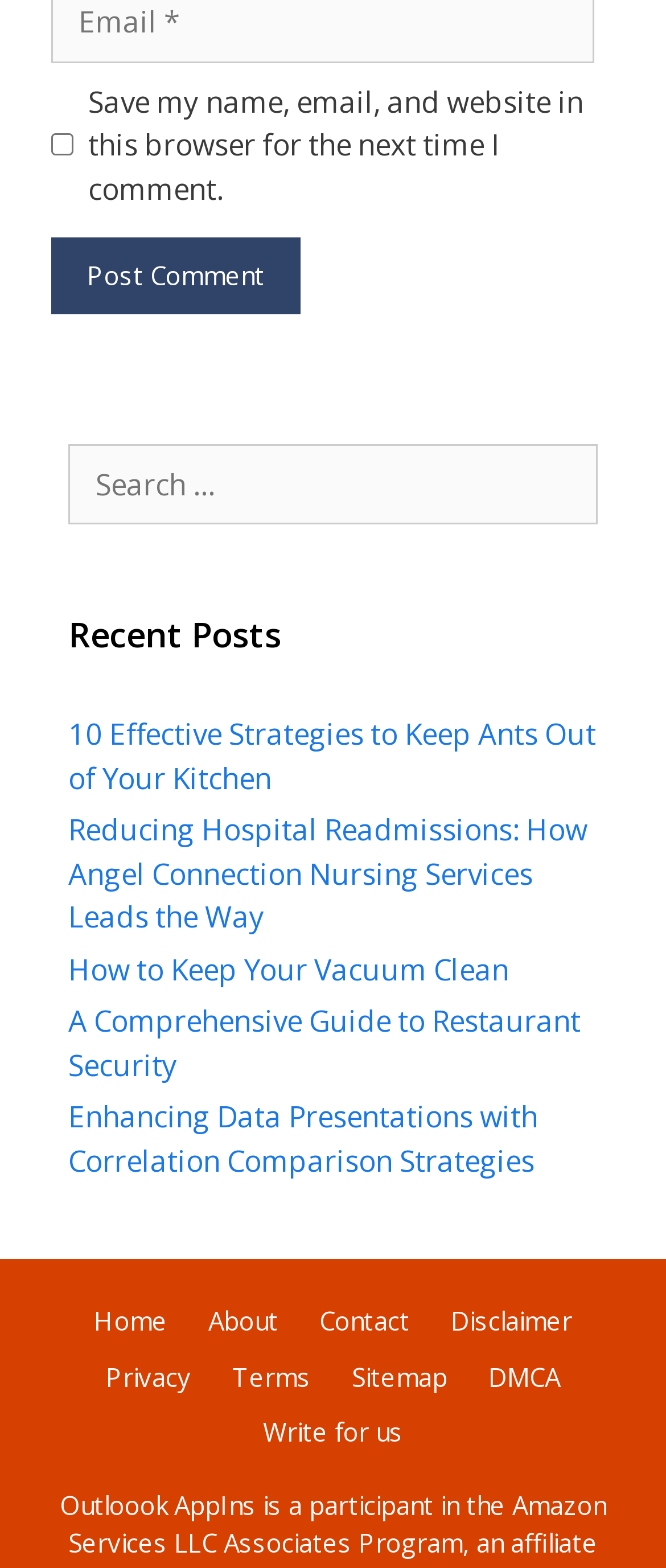What is the category of the posts listed?
Can you offer a detailed and complete answer to this question?

The posts listed have titles such as '10 Effective Strategies to Keep Ants Out of Your Kitchen', 'Reducing Hospital Readmissions: How Angel Connection Nursing Services Leads the Way', and 'A Comprehensive Guide to Restaurant Security'. These titles suggest that the category of the posts is various topics or miscellaneous.